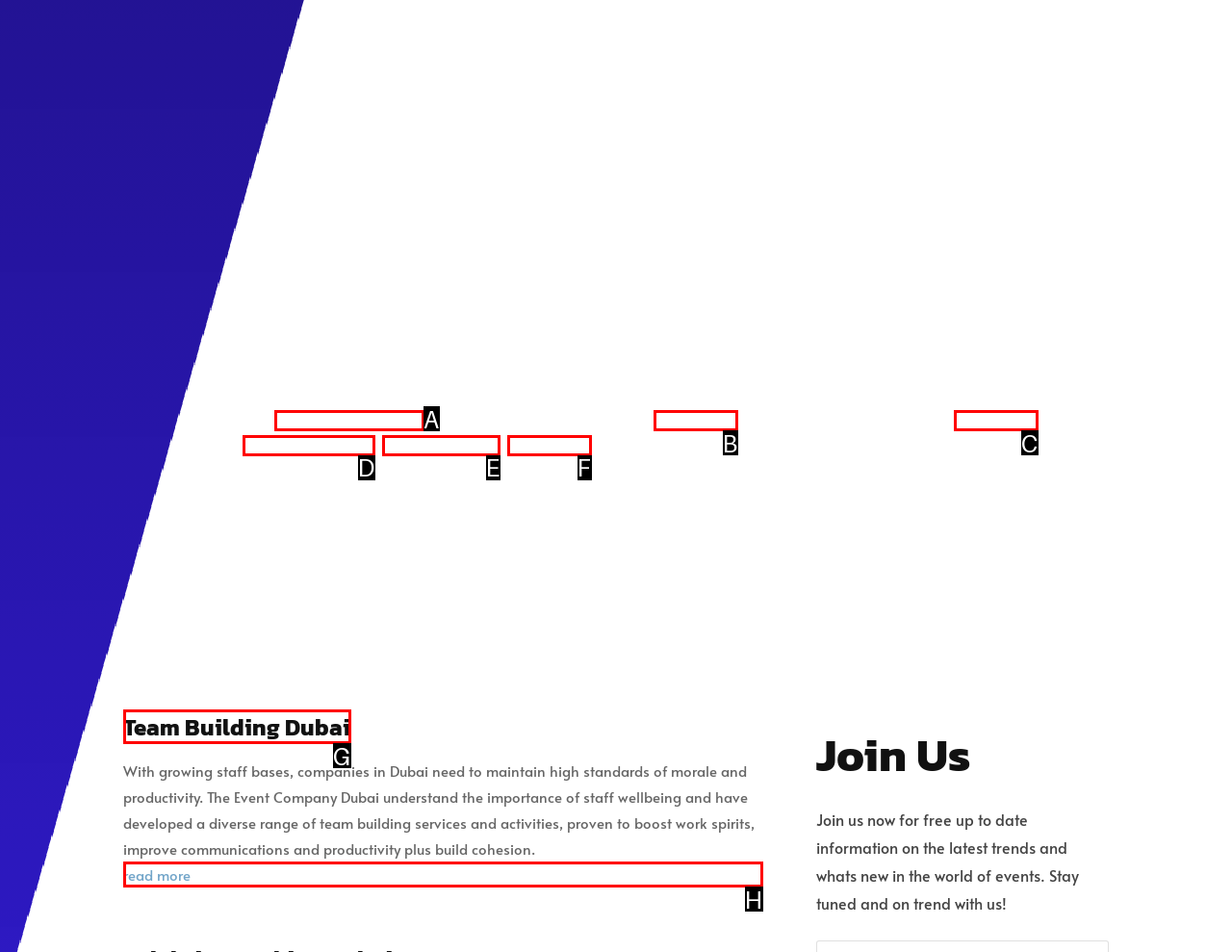Select the appropriate HTML element that needs to be clicked to finish the task: Read more about 'Team Building Dubai'
Reply with the letter of the chosen option.

H